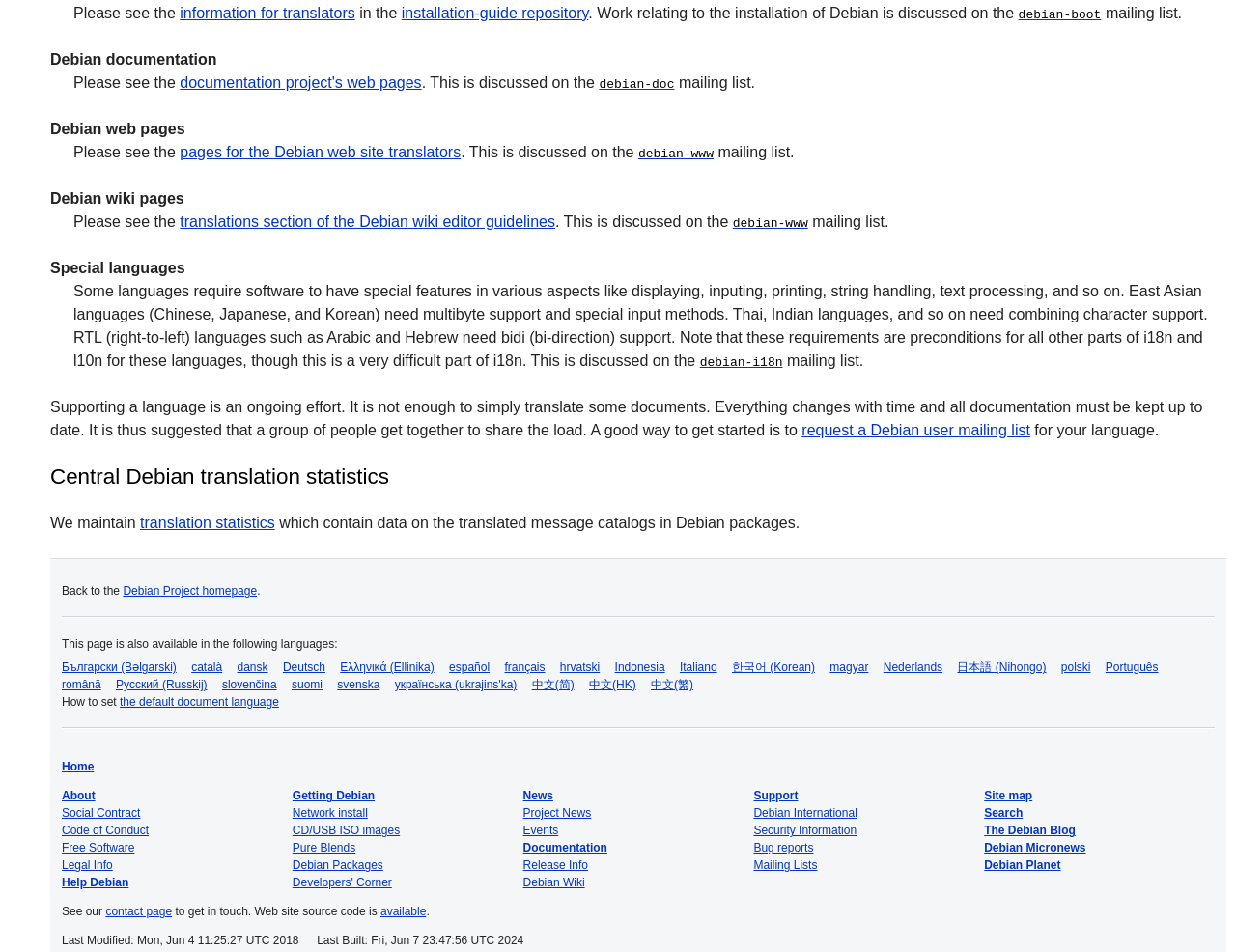What is the purpose of the Debian user mailing list?
Please answer the question as detailed as possible based on the image.

I found a StaticText element with the text 'A good way to get started is to request a Debian user mailing list for your language.' This suggests that the purpose of the Debian user mailing list is to share the load of supporting a language.